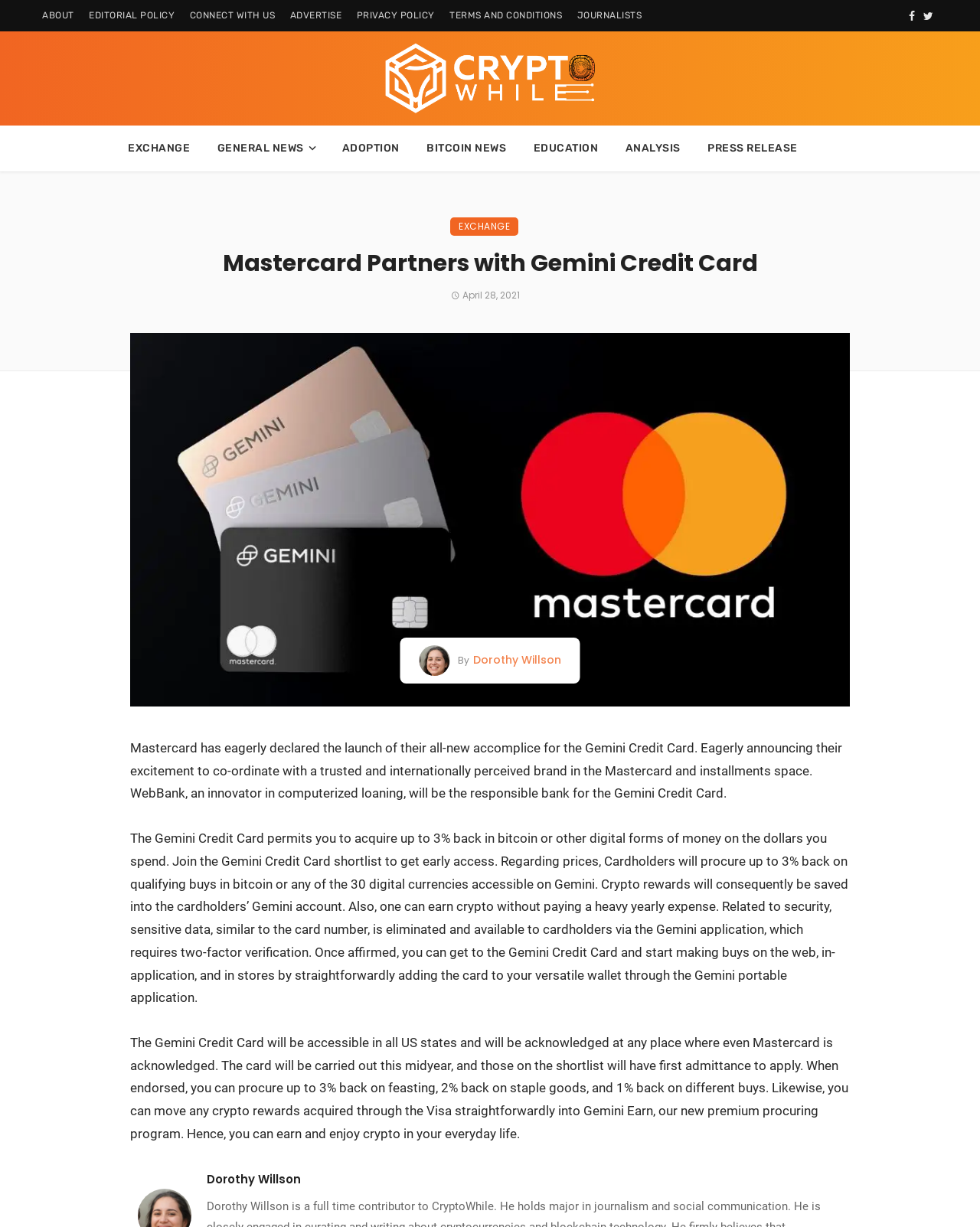Identify the bounding box coordinates of the clickable section necessary to follow the following instruction: "Visit the homepage". The coordinates should be presented as four float numbers from 0 to 1, i.e., [left, top, right, bottom].

None